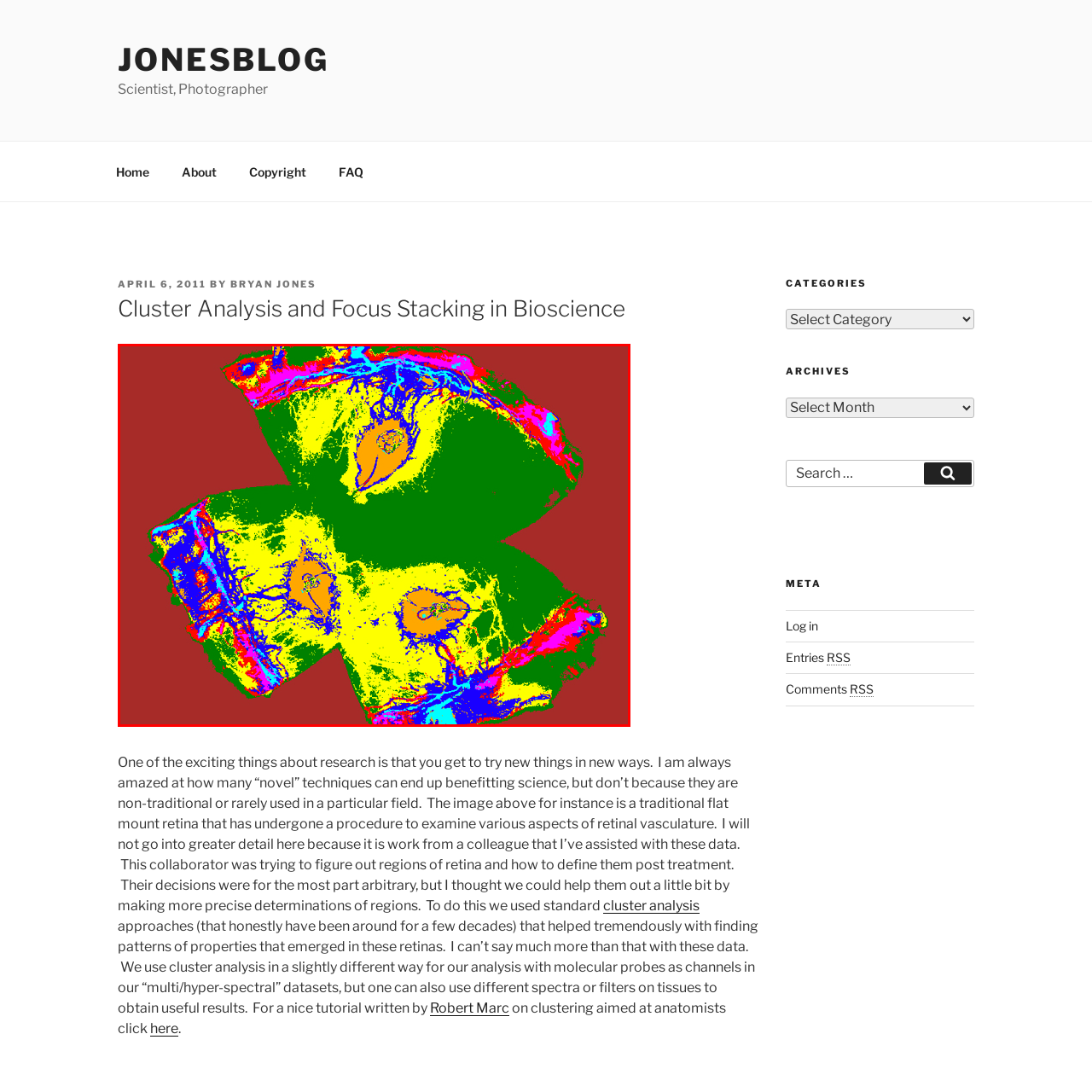Observe the image segment inside the red bounding box and answer concisely with a single word or phrase: What is the study of retinal health related to?

Ophthalmic research